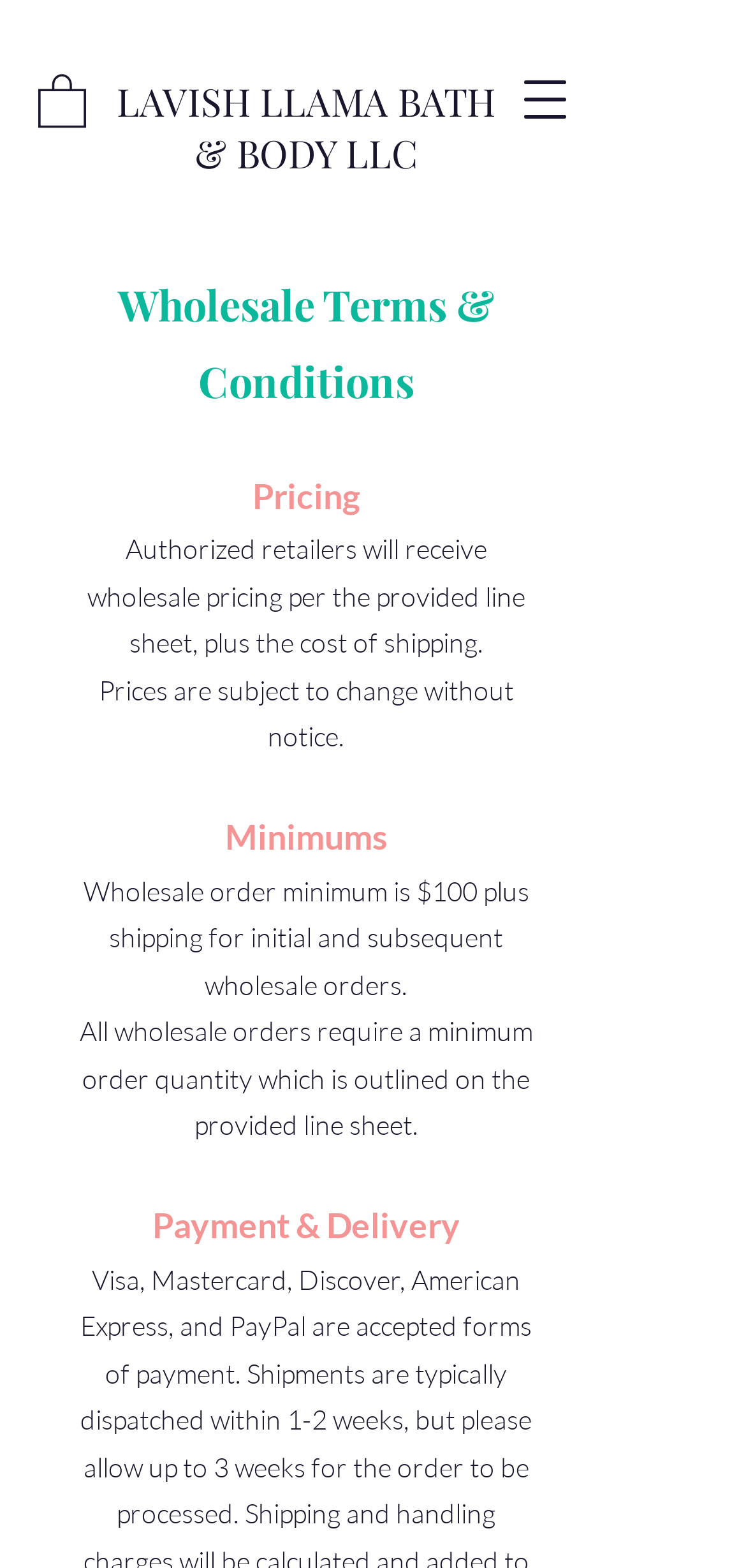What happens if prices change?
Carefully examine the image and provide a detailed answer to the question.

The webpage states that prices are subject to change without notice, implying that the company reserves the right to modify prices at any time without informing customers or wholesalers.